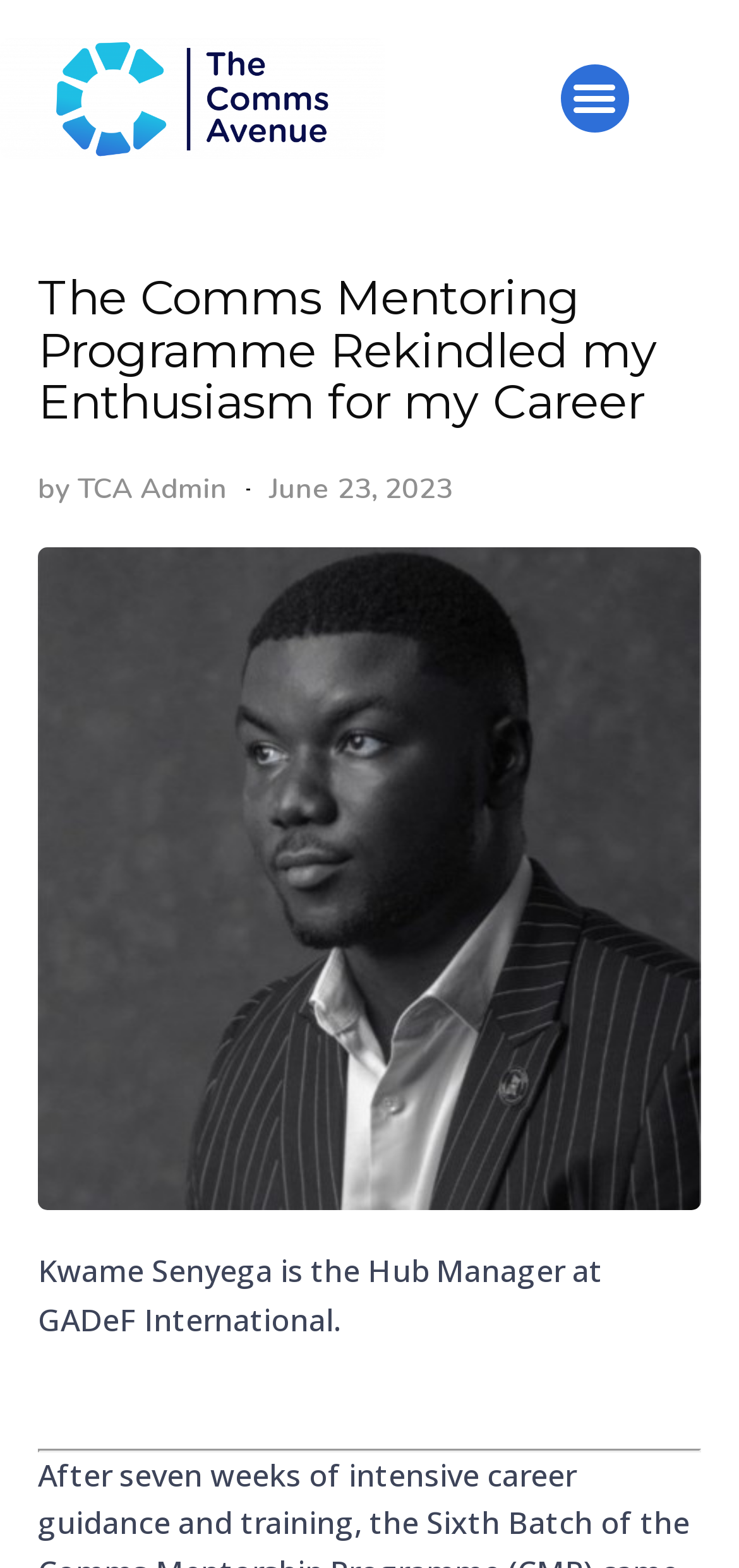Who is the author of the article?
Please provide a single word or phrase as the answer based on the screenshot.

TCA Admin